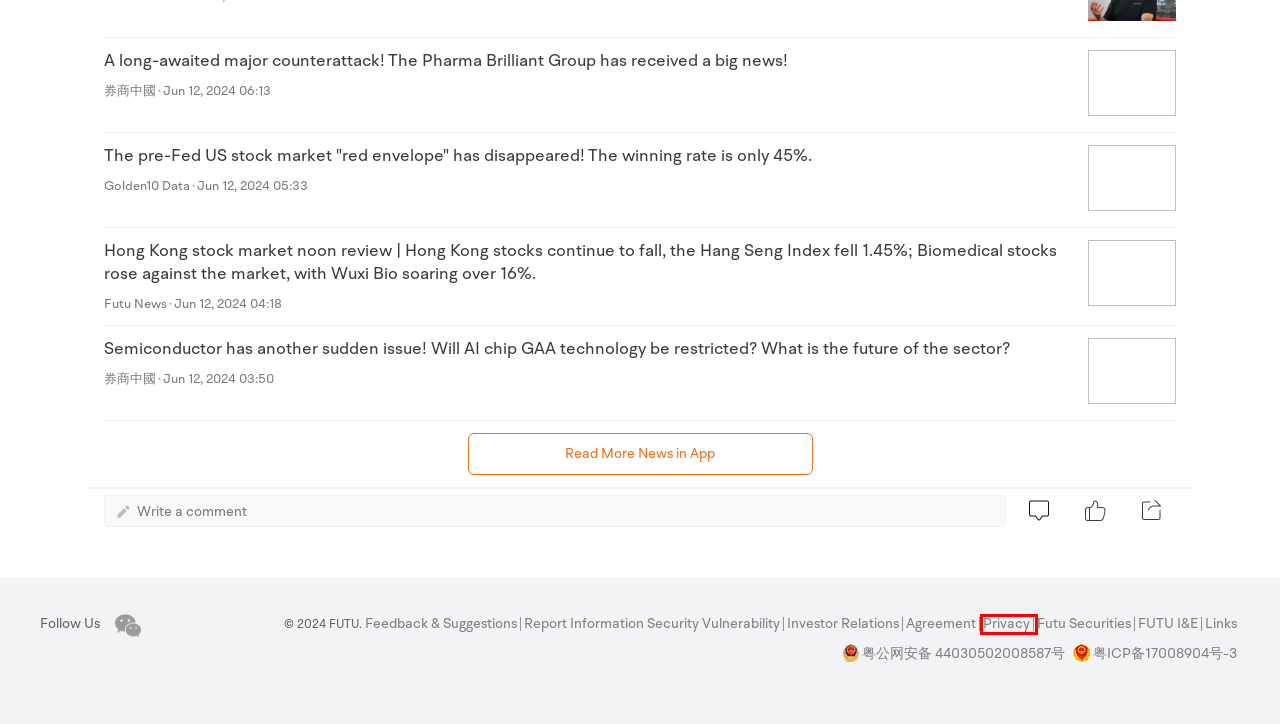Consider the screenshot of a webpage with a red bounding box around an element. Select the webpage description that best corresponds to the new page after clicking the element inside the red bounding box. Here are the candidates:
A. 富途安全应急响应中心
B. 富途安逸官网-港美股IPO分销_投资者关系管理IR和PR_机构服务_大宗交易_ESOP员工股权期权激励管理
C. Friendship link
D. 富途牛牛官网-港股行情_美股行情_A股行情
E. Log In
F. Terms of Service
G. 全国互联网安全管理平台
H. Privacy Policy

H